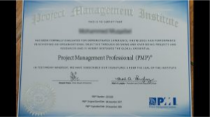Using the information from the screenshot, answer the following question thoroughly:
What is the title of the certification?

The caption clearly indicates that the certification title is 'Project Management Professional (PMP)', which is prominently displayed at the top of the certificate alongside the institute's name.